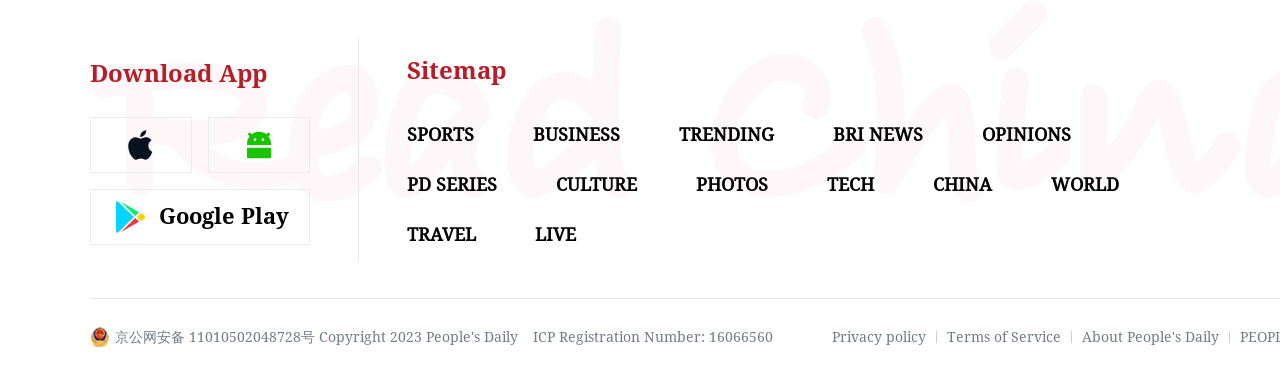Locate and provide the bounding box coordinates for the HTML element that matches this description: "Privacy policy".

[0.65, 0.868, 0.723, 0.91]